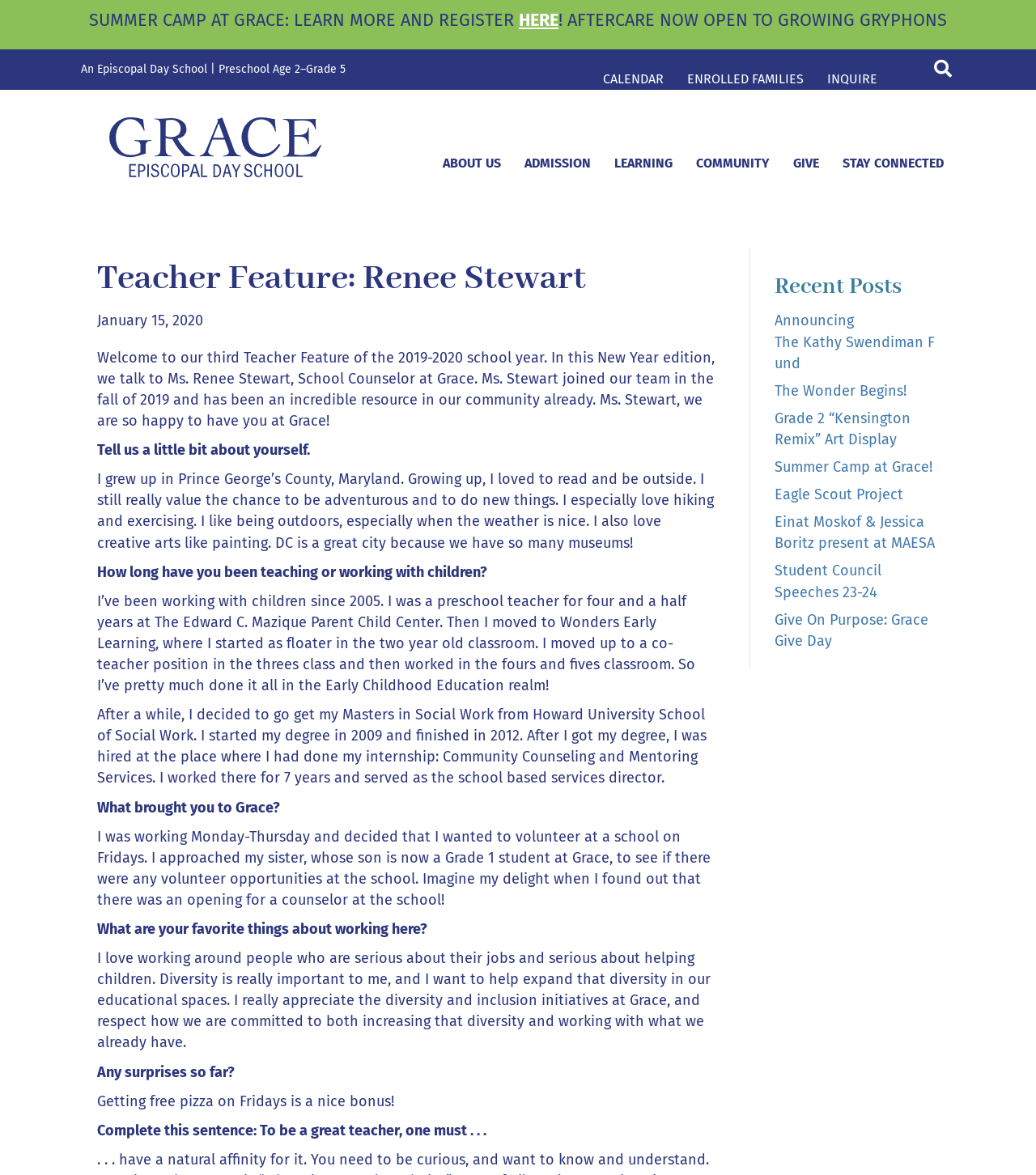Find and specify the bounding box coordinates that correspond to the clickable region for the instruction: "Read the 'Recent Posts' section".

[0.748, 0.232, 0.906, 0.257]